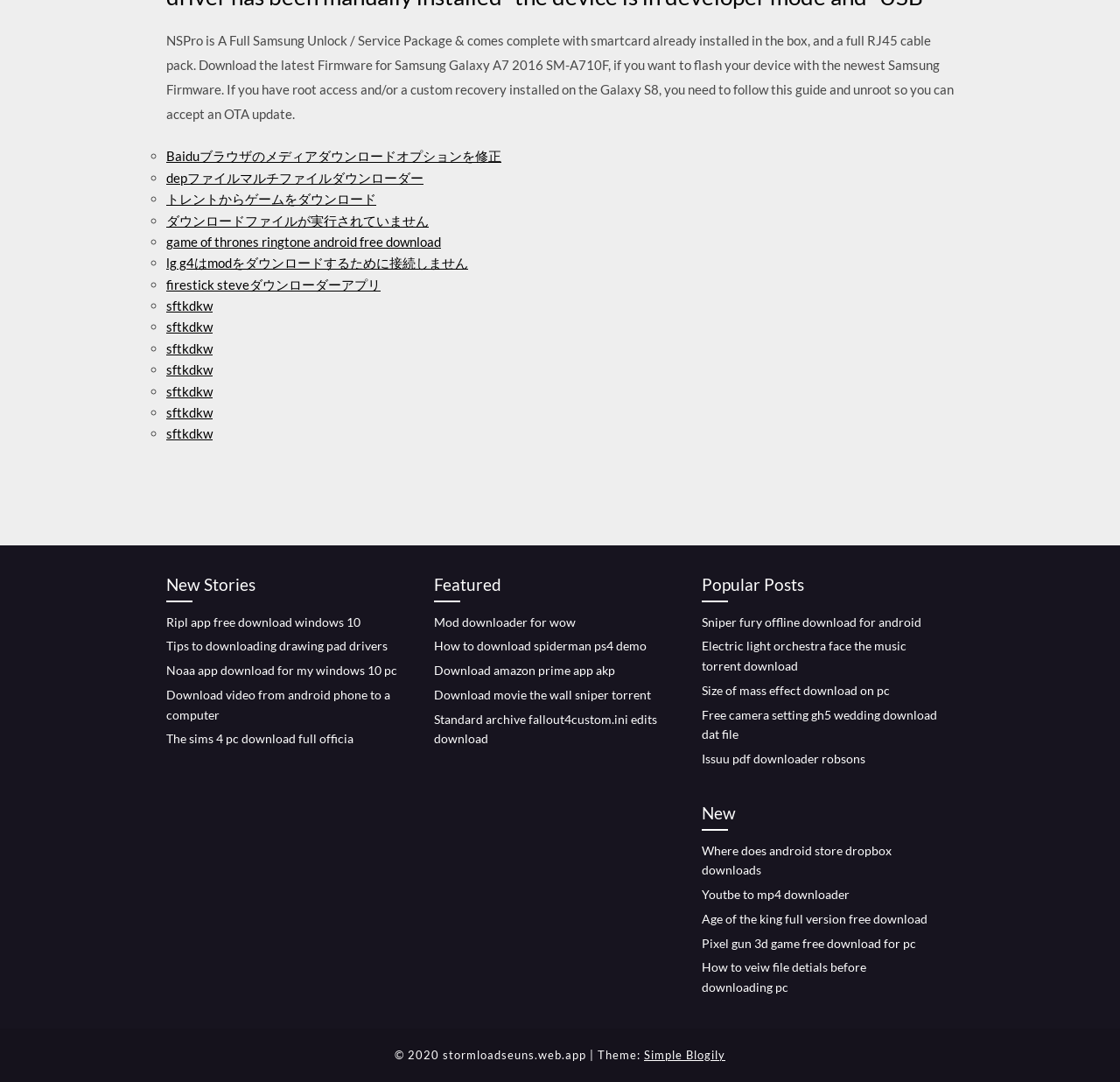Based on what you see in the screenshot, provide a thorough answer to this question: What is the purpose of the 'New Stories' section?

The 'New Stories' section is a heading that contains several links with descriptive text related to downloading files. The links are likely new additions to the webpage, and the section is intended to display these new download links to users.